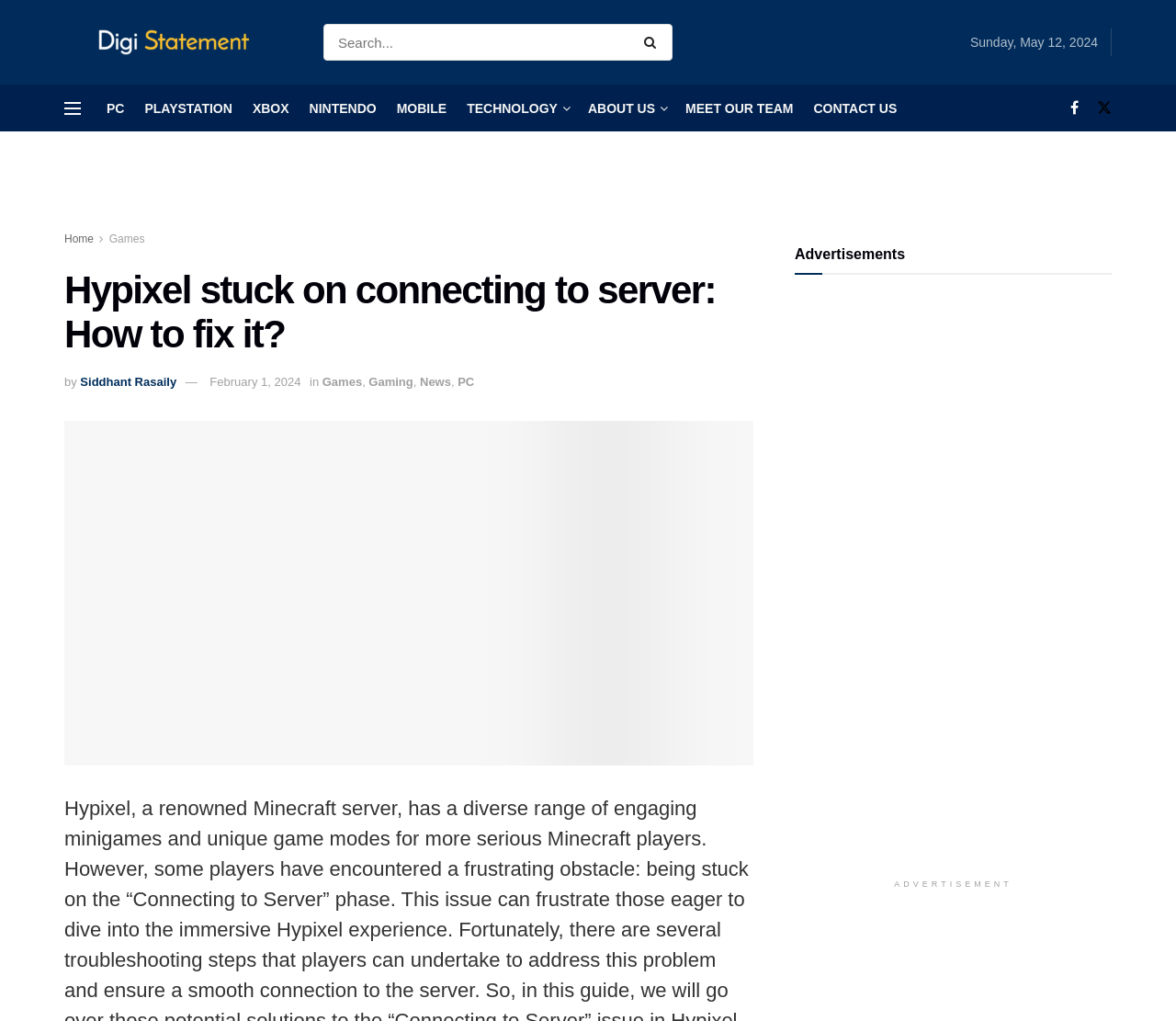What is the date of the article?
Please provide a single word or phrase as your answer based on the screenshot.

February 1, 2024